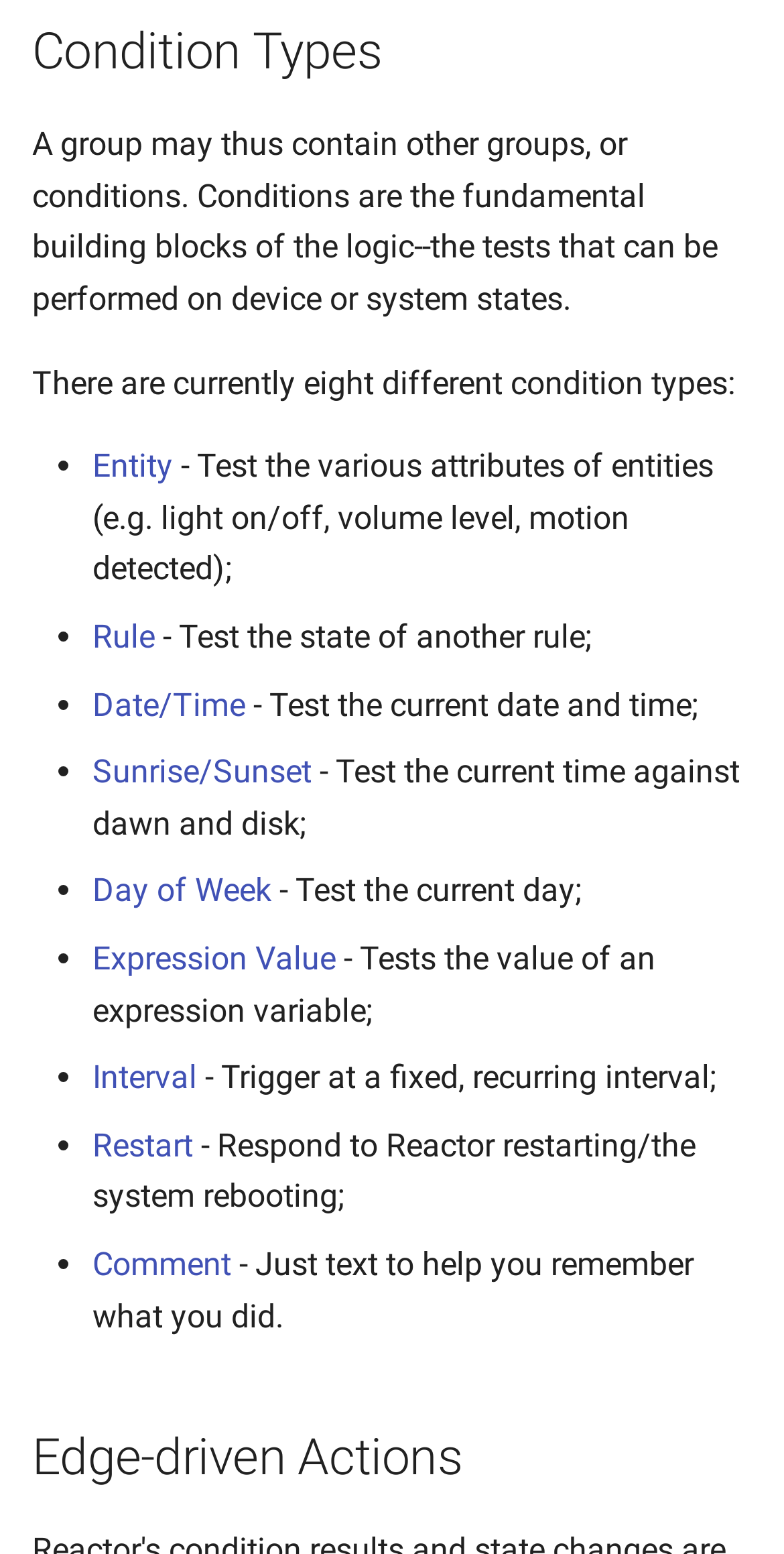Locate the bounding box coordinates of the clickable element to fulfill the following instruction: "view FAQs". Provide the coordinates as four float numbers between 0 and 1 in the format [left, top, right, bottom].

None